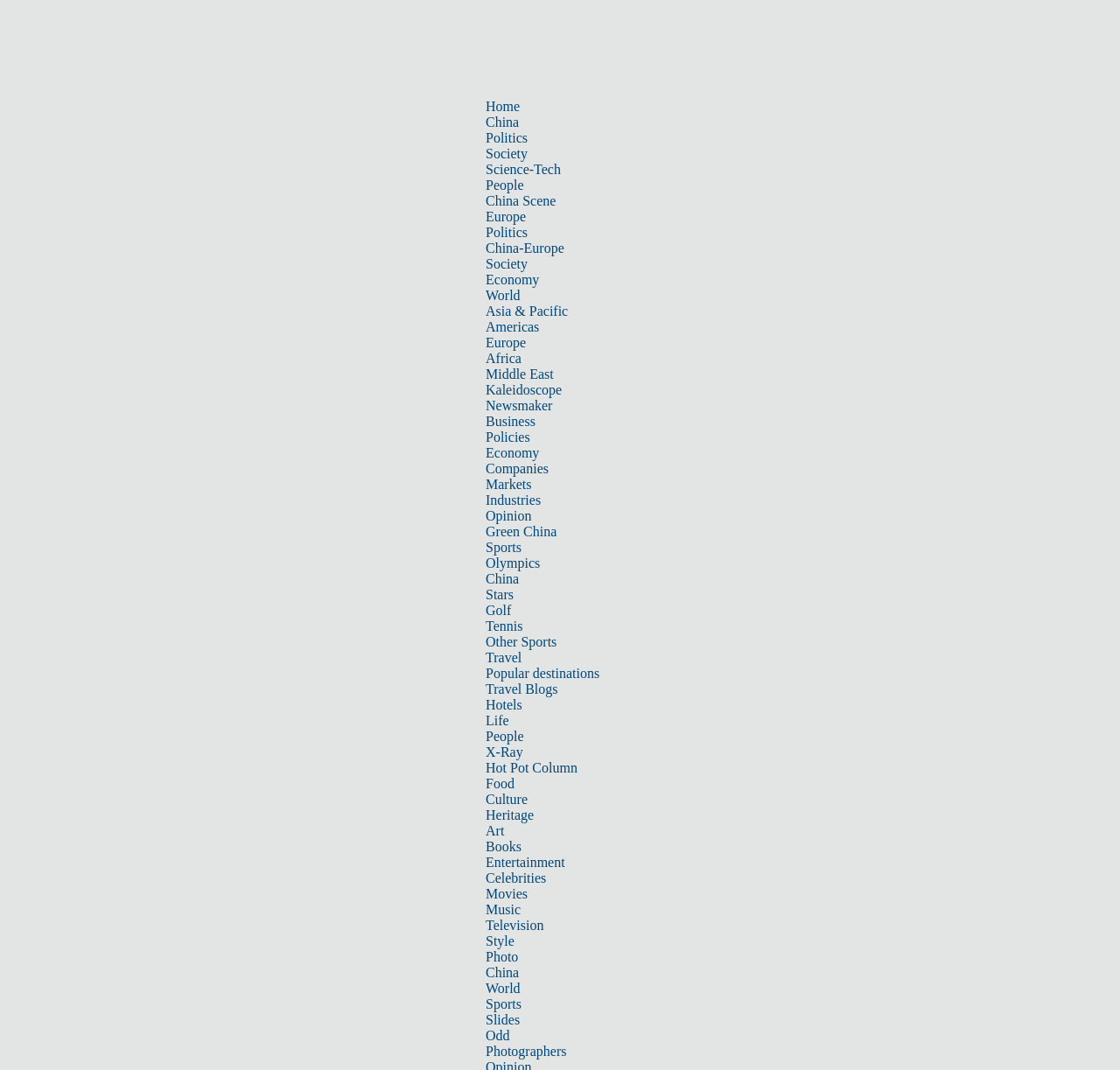Provide a thorough summary of the webpage.

This webpage appears to be the homepage of China Daily, a news website. At the top, there is a navigation bar with multiple links categorized by topics such as Politics, Society, Science-Tech, People, and more. There are 31 links in total, each leading to a different section of the website.

Below the navigation bar, there is a prominent iframe that takes up most of the top section of the page. The iframe likely contains a featured news article or a promotional banner.

The webpage has a clean and organized layout, with a focus on providing easy access to various news categories and sections. The links are arranged in a horizontal row, making it easy to navigate through the different topics.